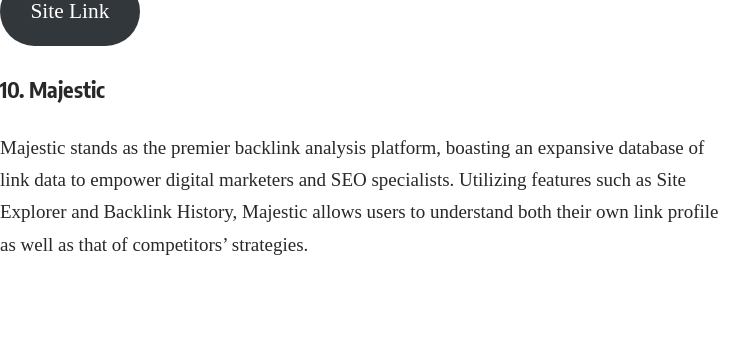Detail everything you observe in the image.

The image features the heading "10. Majestic," which introduces Majestic as a leading platform for backlink analysis. Accompanying this title is a concise description that highlights Majestic’s extensive database of link data, essential for empowering digital marketers and SEO specialists. The text emphasizes key features like Site Explorer and Backlink History, which are tools that enable users to gain insights into their own link profiles as well as those of their competitors. This positioning establishes Majestic as a critical resource for anyone looking to sharpen their competitive edge in the digital marketing landscape. Additionally, a site link is indicated, suggesting further information is available, enhancing the context for users seeking comprehensive SEO strategies.